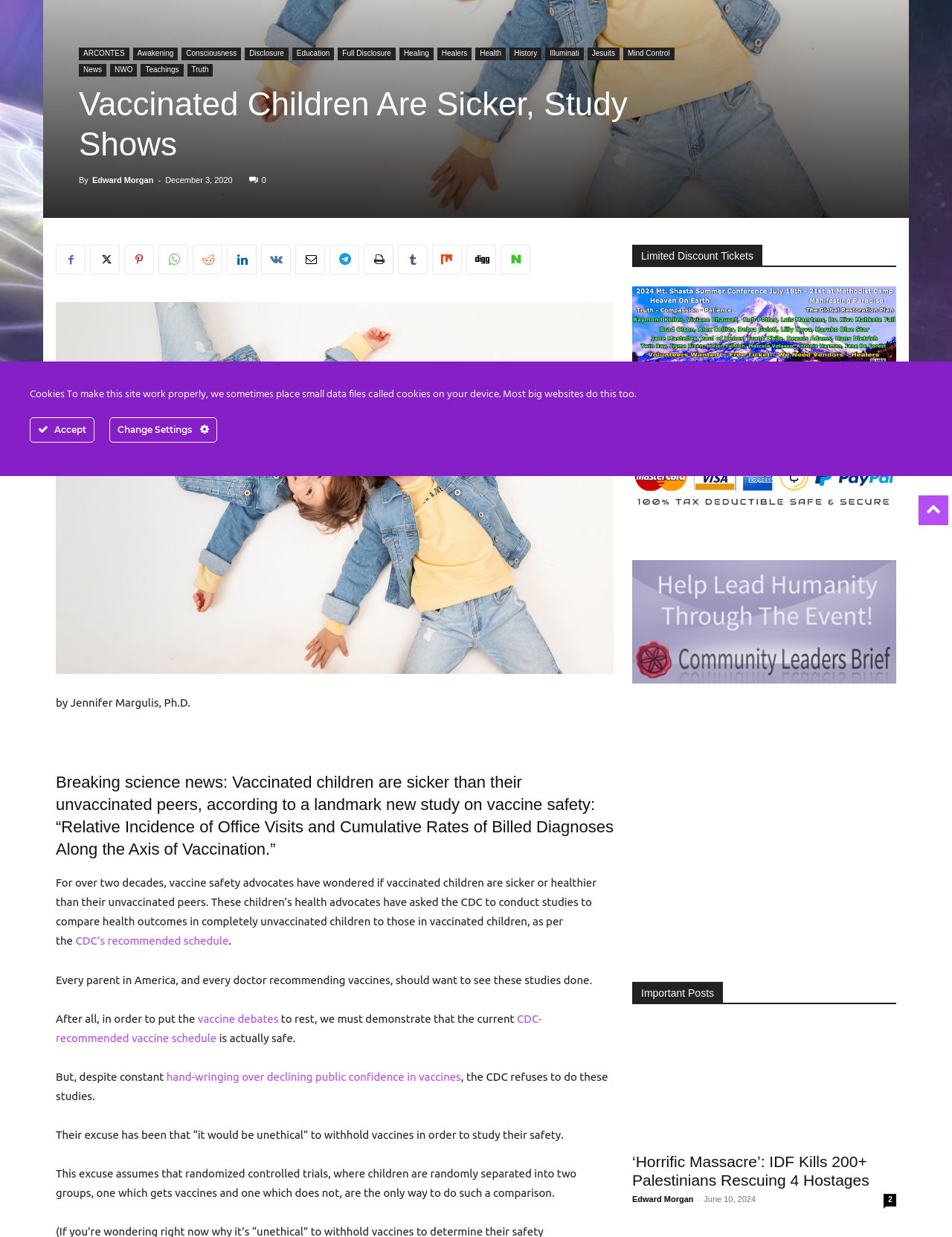Predict the bounding box of the UI element based on this description: "WhatsApp".

[0.166, 0.198, 0.198, 0.222]